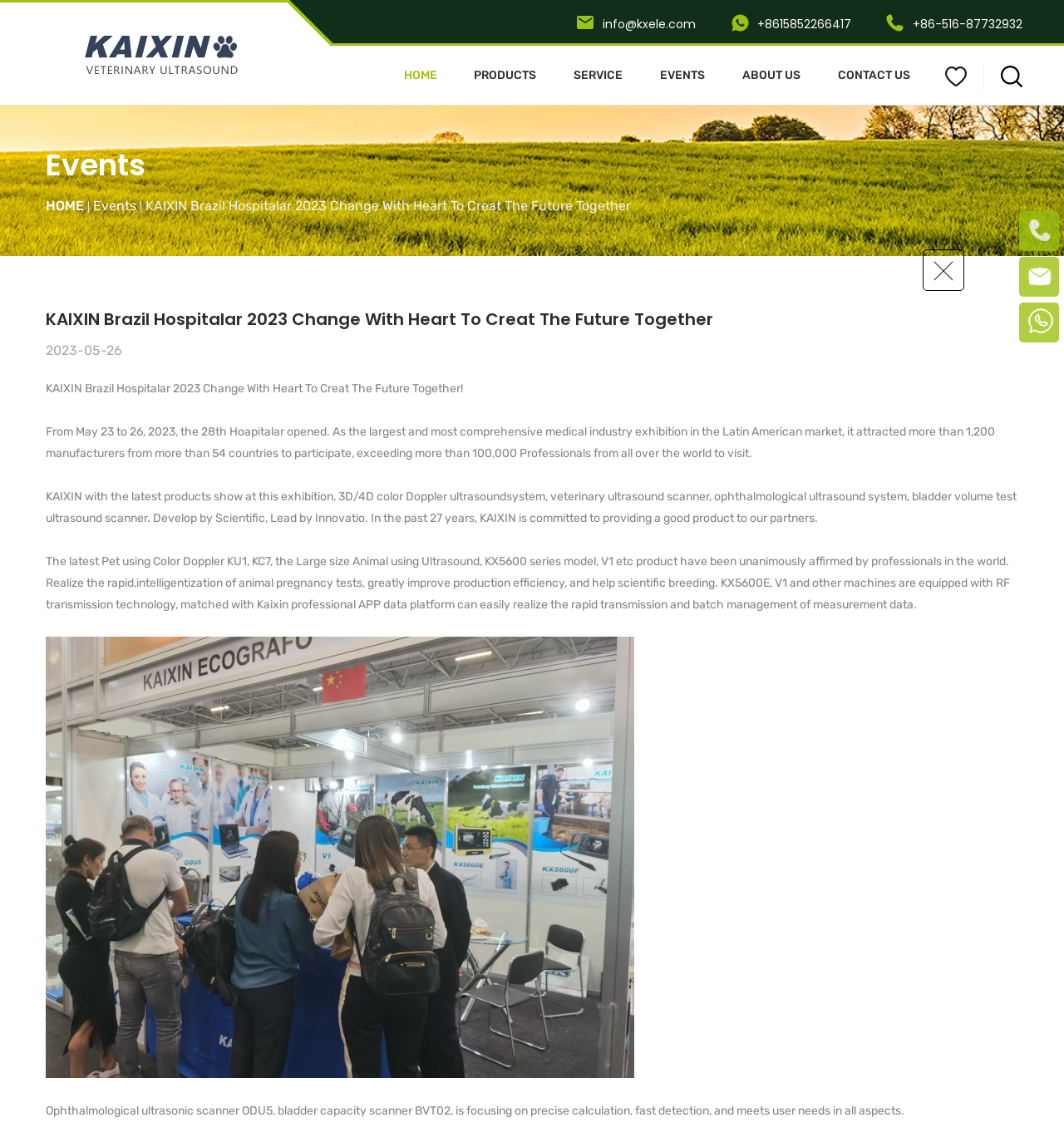Predict the bounding box of the UI element based on the description: "Products". The coordinates should be four float numbers between 0 and 1, formatted as [left, top, right, bottom].

[0.446, 0.061, 0.504, 0.072]